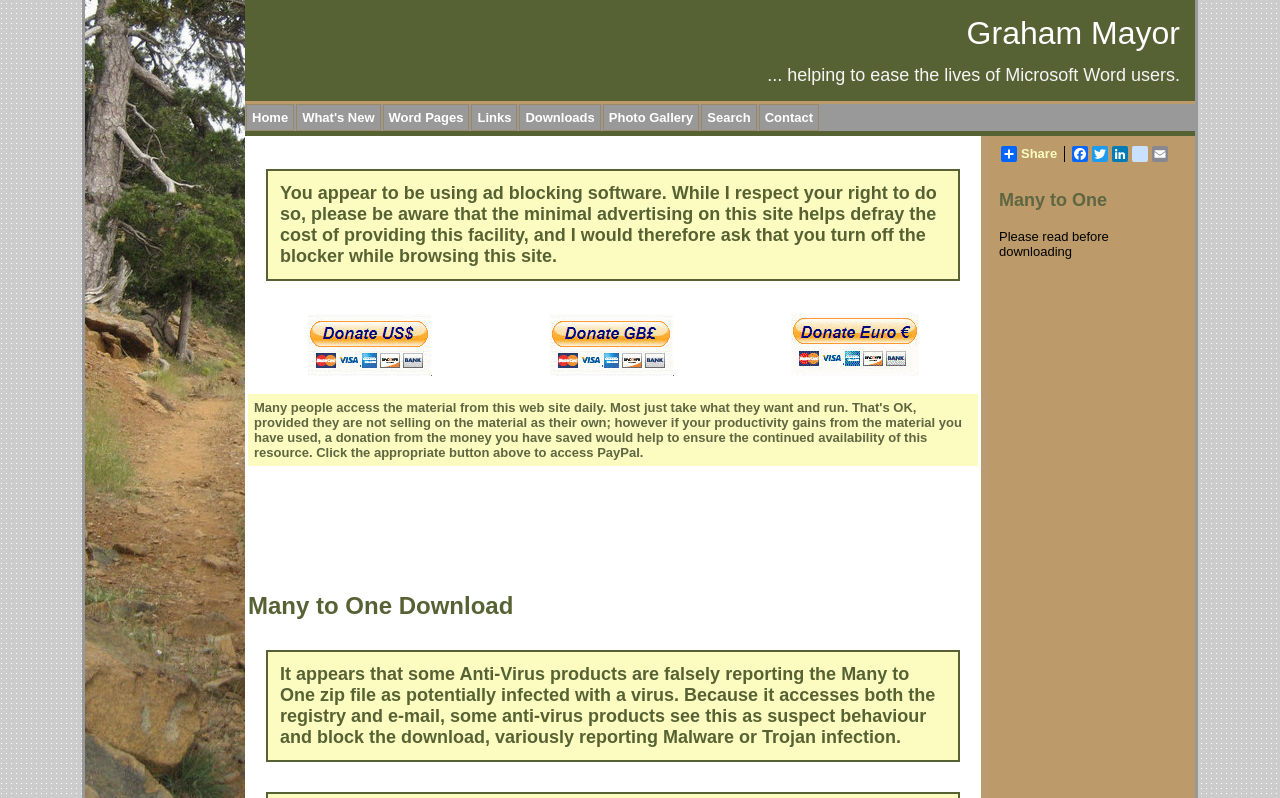Pinpoint the bounding box coordinates of the clickable element needed to complete the instruction: "Click the 'Home' link". The coordinates should be provided as four float numbers between 0 and 1: [left, top, right, bottom].

[0.192, 0.13, 0.23, 0.164]